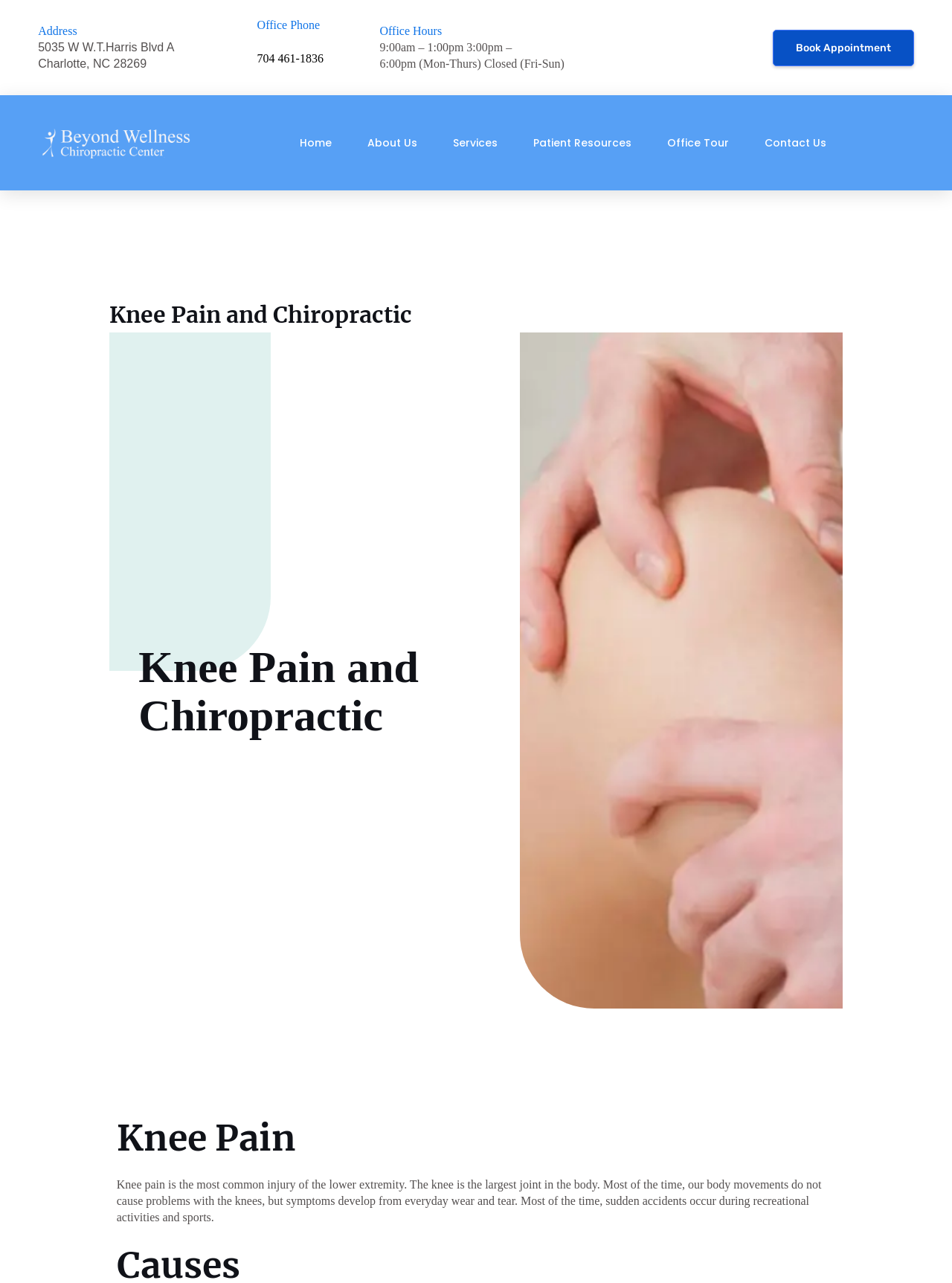Identify the bounding box of the UI component described as: "Patient Resources".

[0.56, 0.107, 0.663, 0.115]